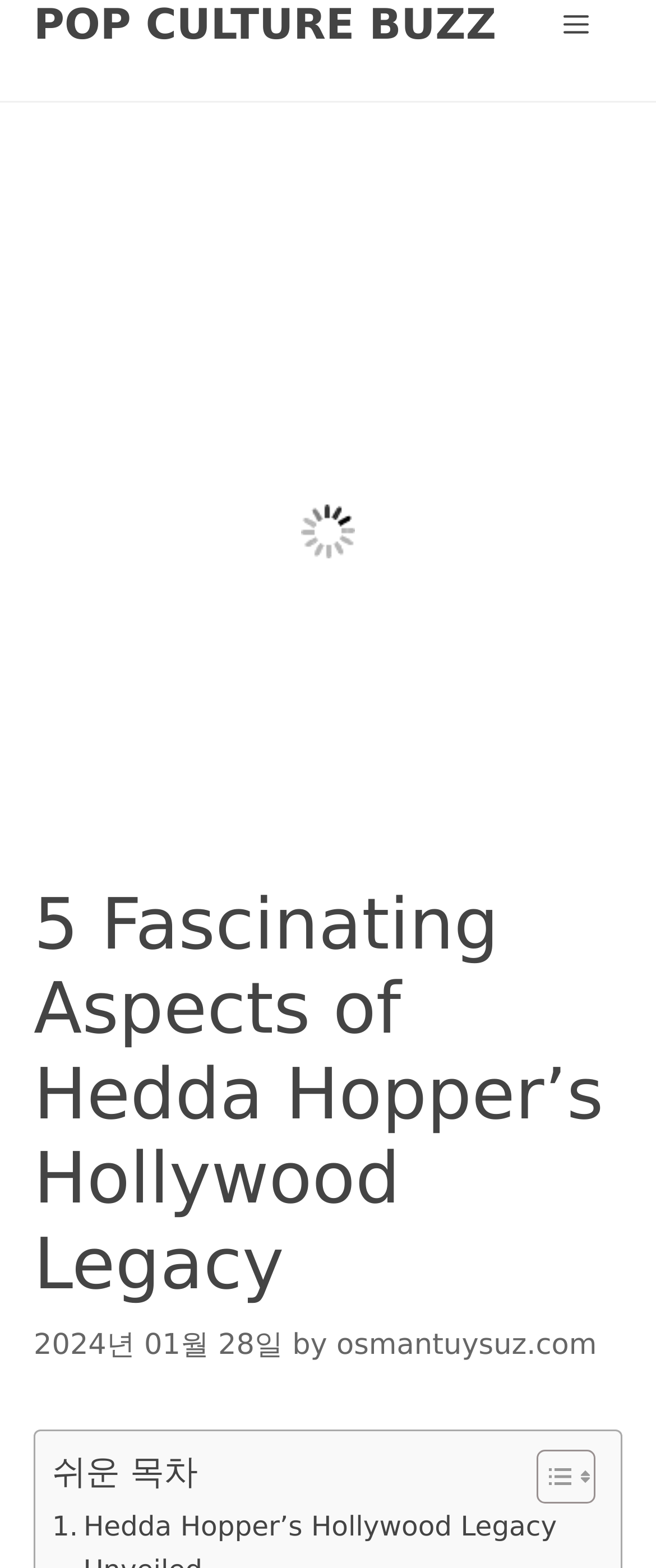Identify the bounding box for the described UI element: "Pop Culture Buzz".

[0.051, 0.0, 0.757, 0.031]